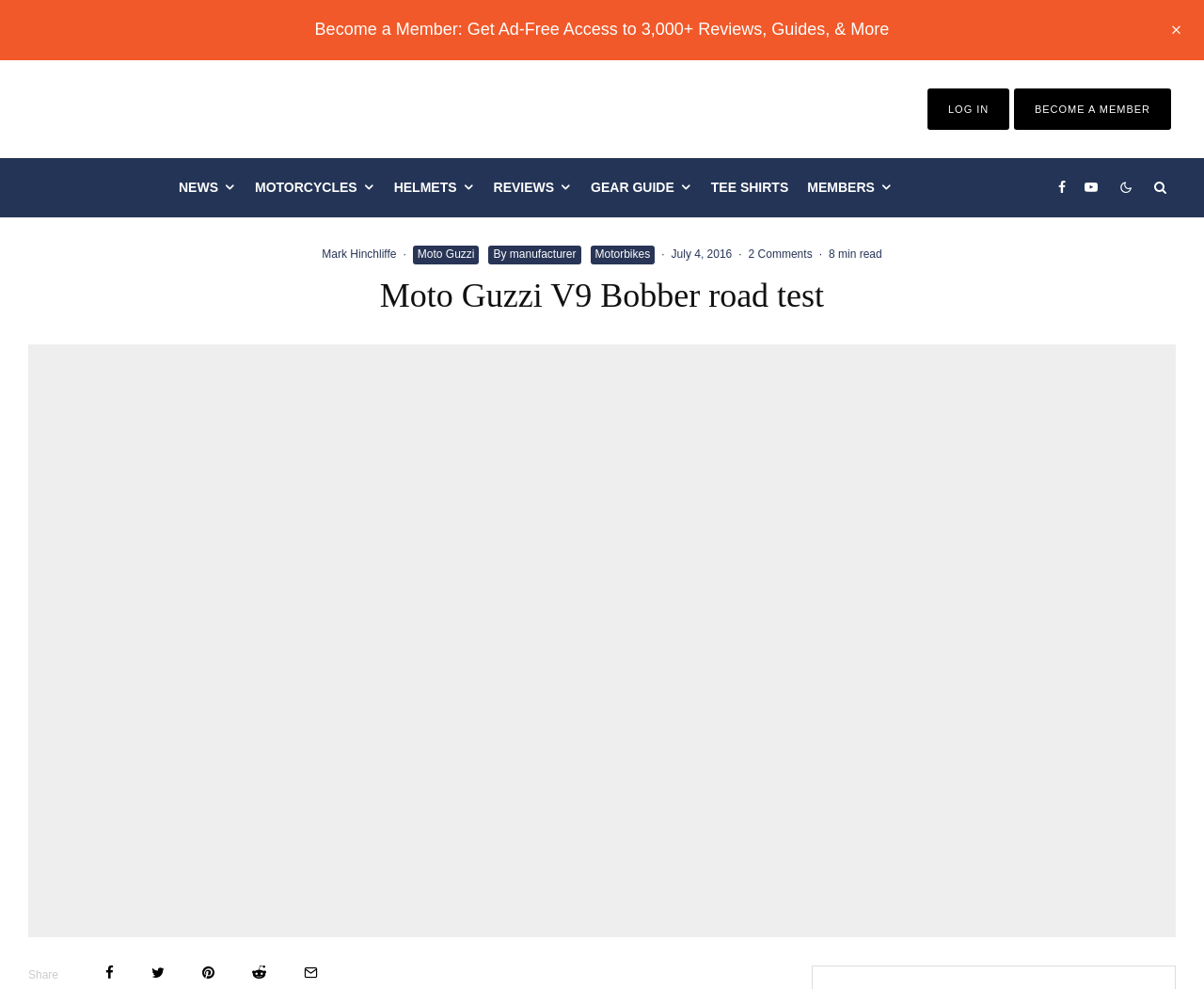Respond concisely with one word or phrase to the following query:
What social media platforms can the article be shared on?

Facebook, YouTube, Twitter